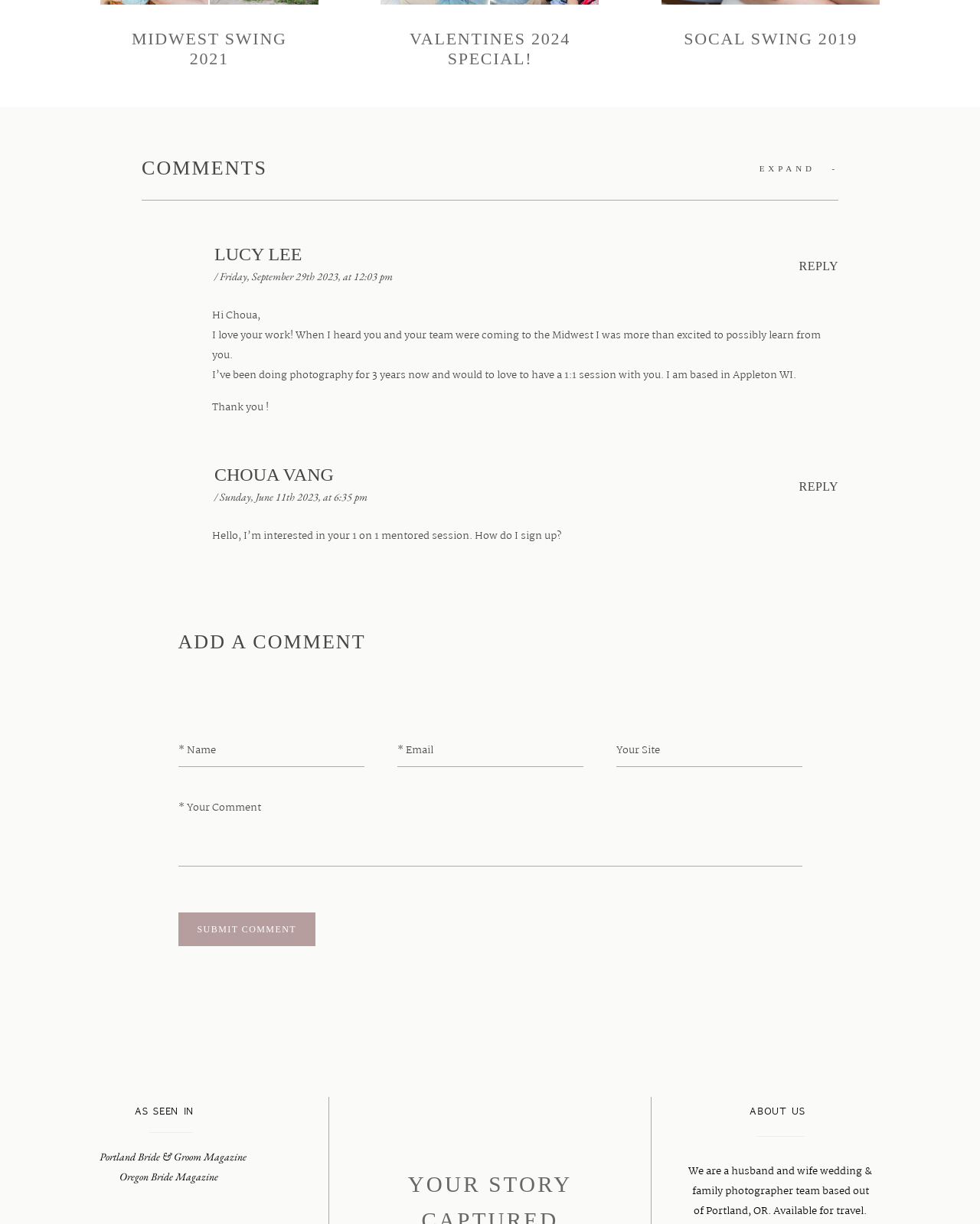Determine the bounding box for the HTML element described here: "name="email" placeholder="* Email"". The coordinates should be given as [left, top, right, bottom] with each number being a float between 0 and 1.

[0.405, 0.606, 0.595, 0.626]